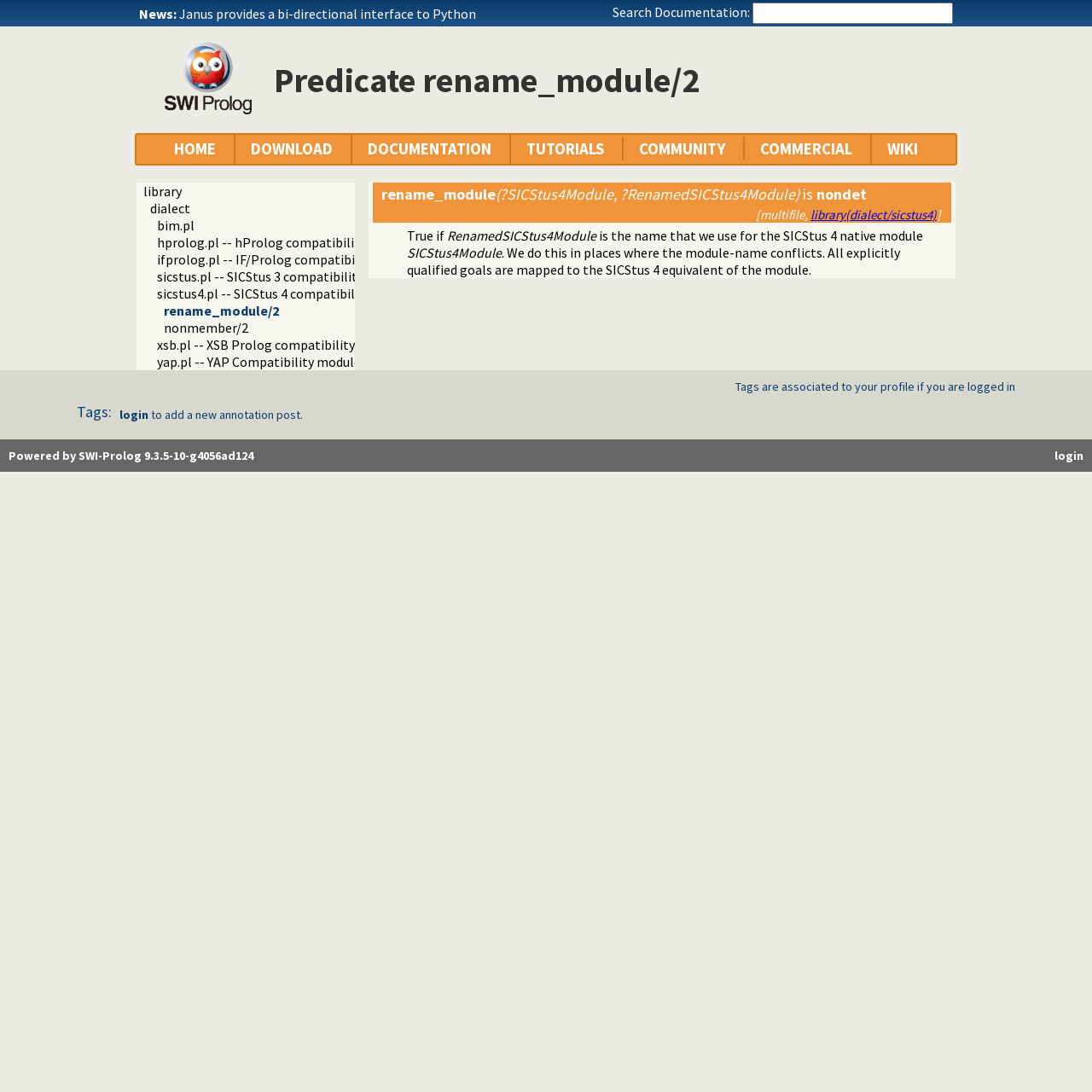Please study the image and answer the question comprehensively:
What is the name of the Prolog compatibility library?

I found the answer by looking at the links on the webpage, specifically the one that says 'sicstus4.pl -- SICStus 4 compatibility library'. This suggests that SICStus 4 is a Prolog compatibility library.